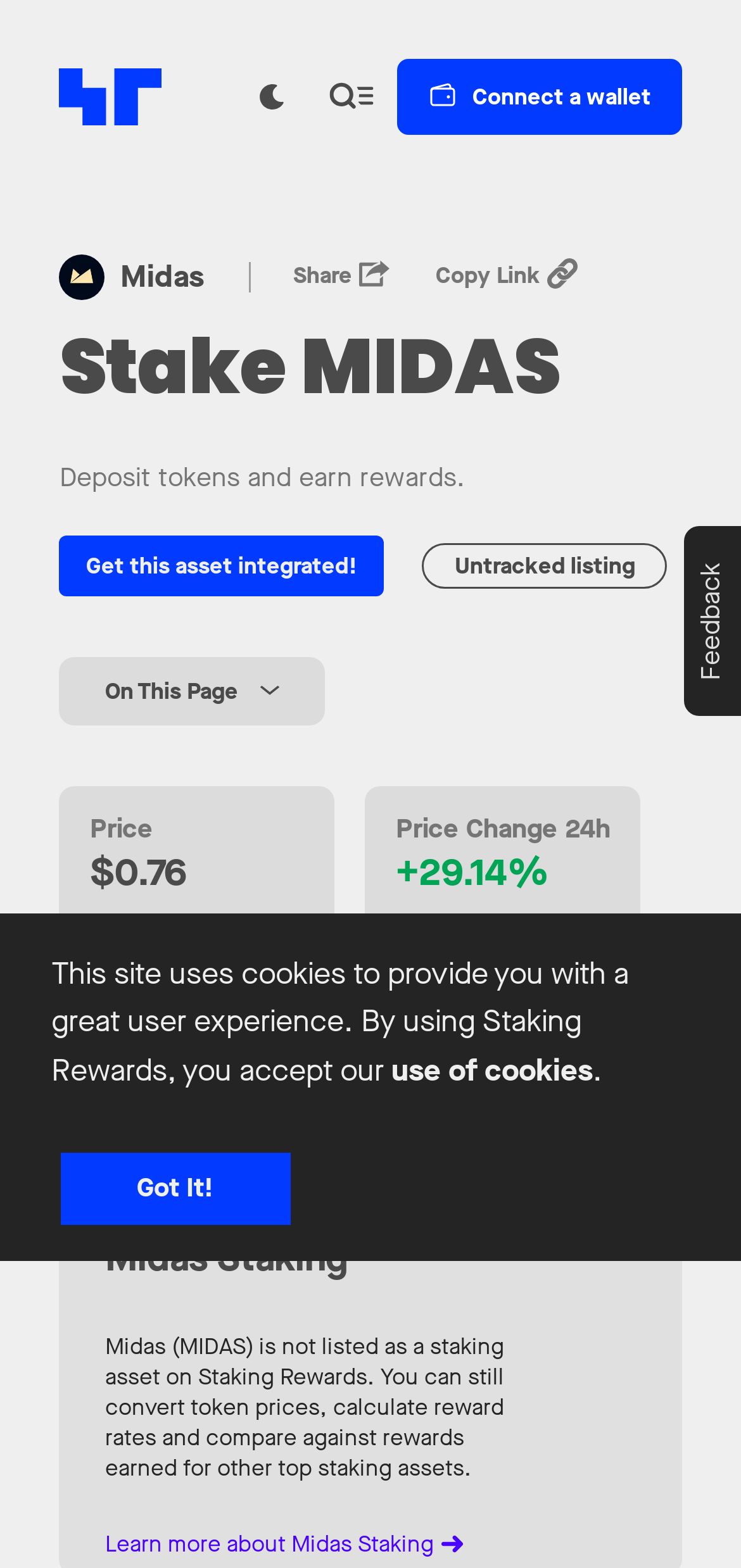What is the current price of Midas (MIDAS)?
Utilize the information in the image to give a detailed answer to the question.

I found the answer by looking at the section with the heading 'On This Page' and then finding the 'Price' label, which is accompanied by the value '$0.76'.